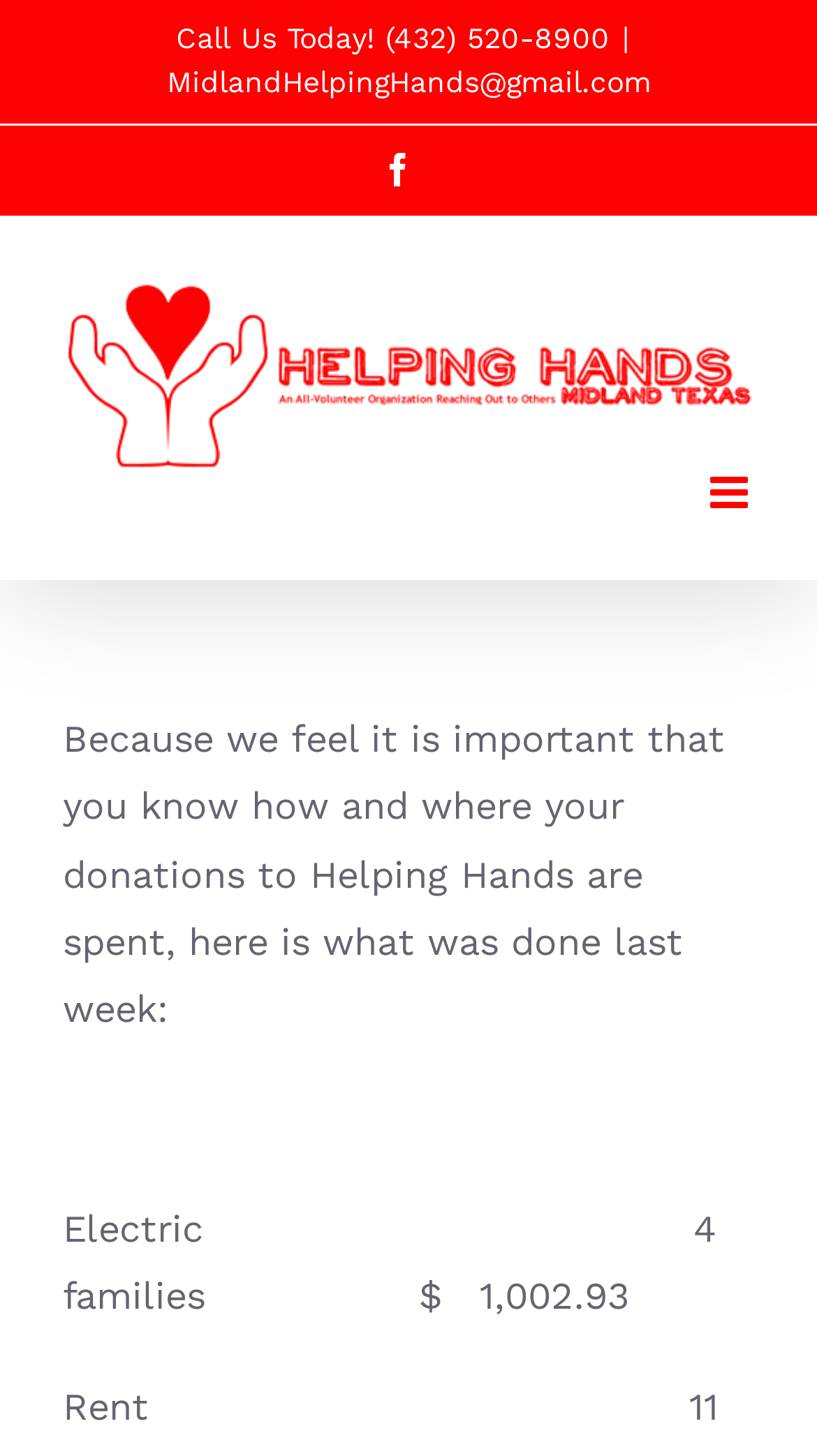Using the provided element description: "(432) 520-8900", determine the bounding box coordinates of the corresponding UI element in the screenshot.

[0.472, 0.015, 0.746, 0.038]